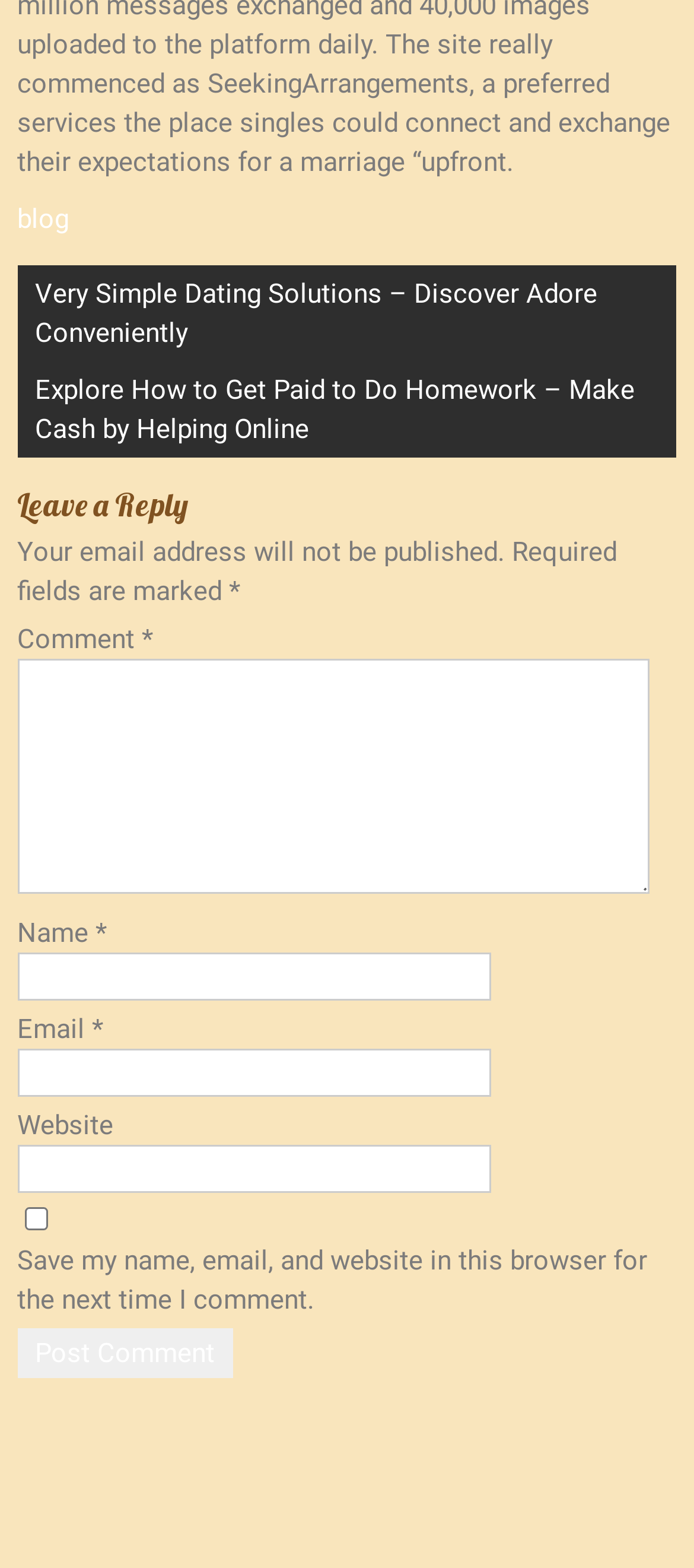Kindly determine the bounding box coordinates for the clickable area to achieve the given instruction: "Click on the 'blog' link".

[0.025, 0.129, 0.099, 0.15]